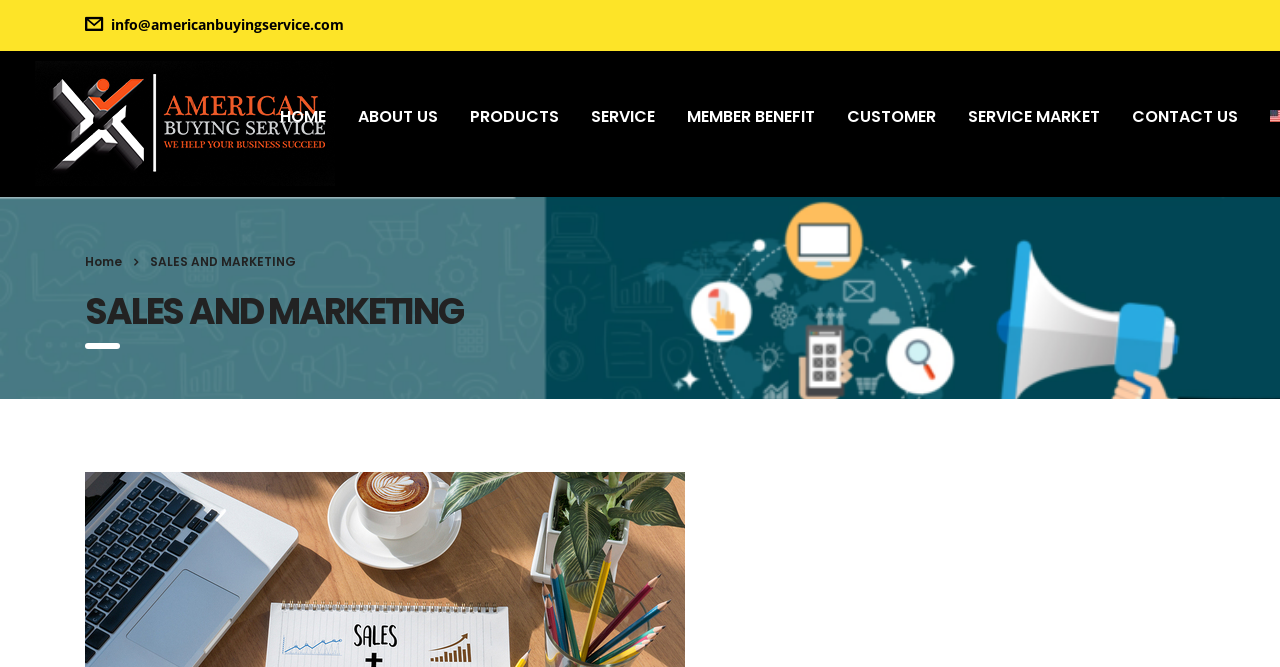Provide a single word or phrase to answer the given question: 
Is there an image on the webpage?

Yes